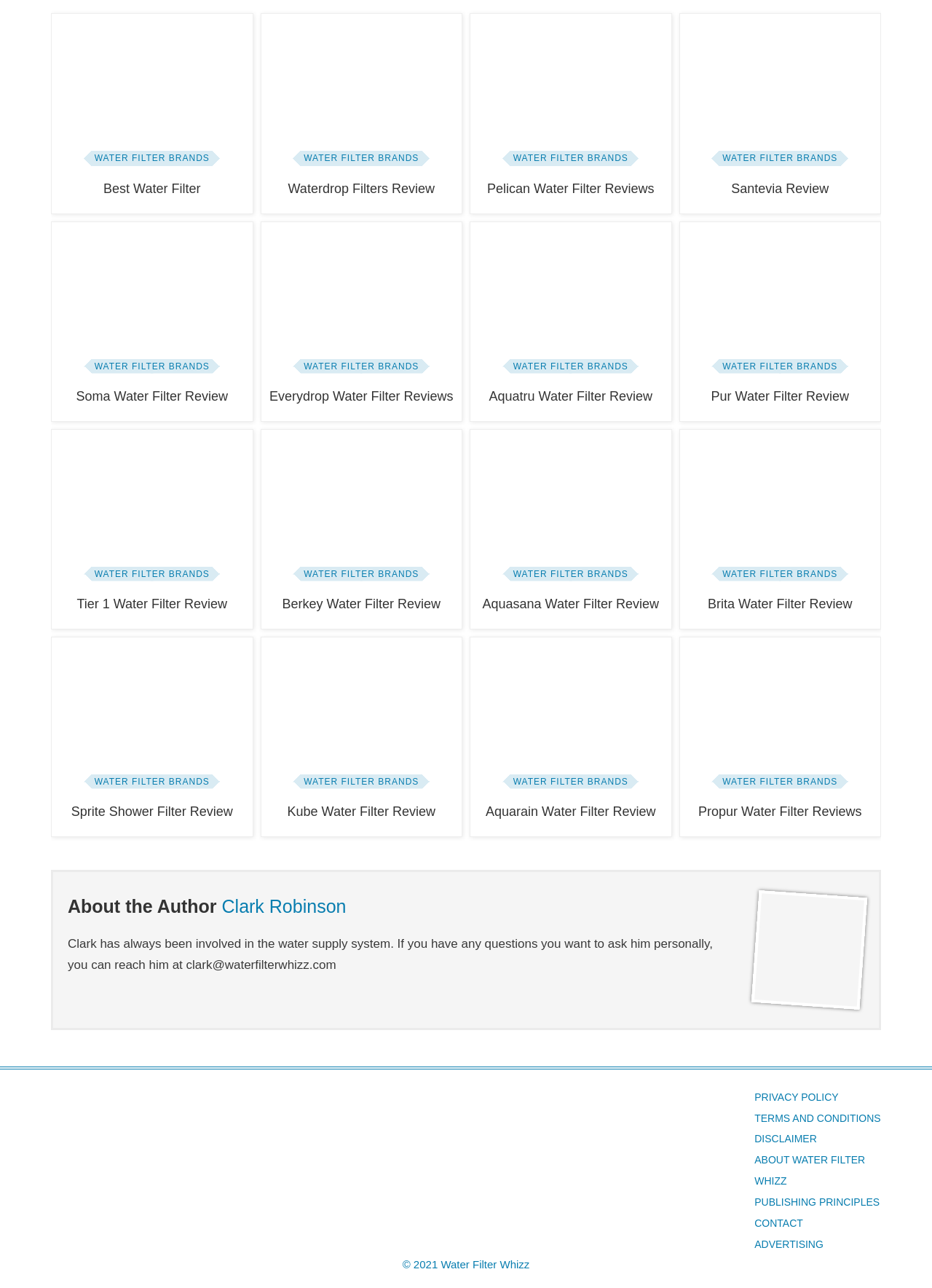Please identify the bounding box coordinates of the area that needs to be clicked to fulfill the following instruction: "Click on the link to learn about mastering Python's writelines() function."

None